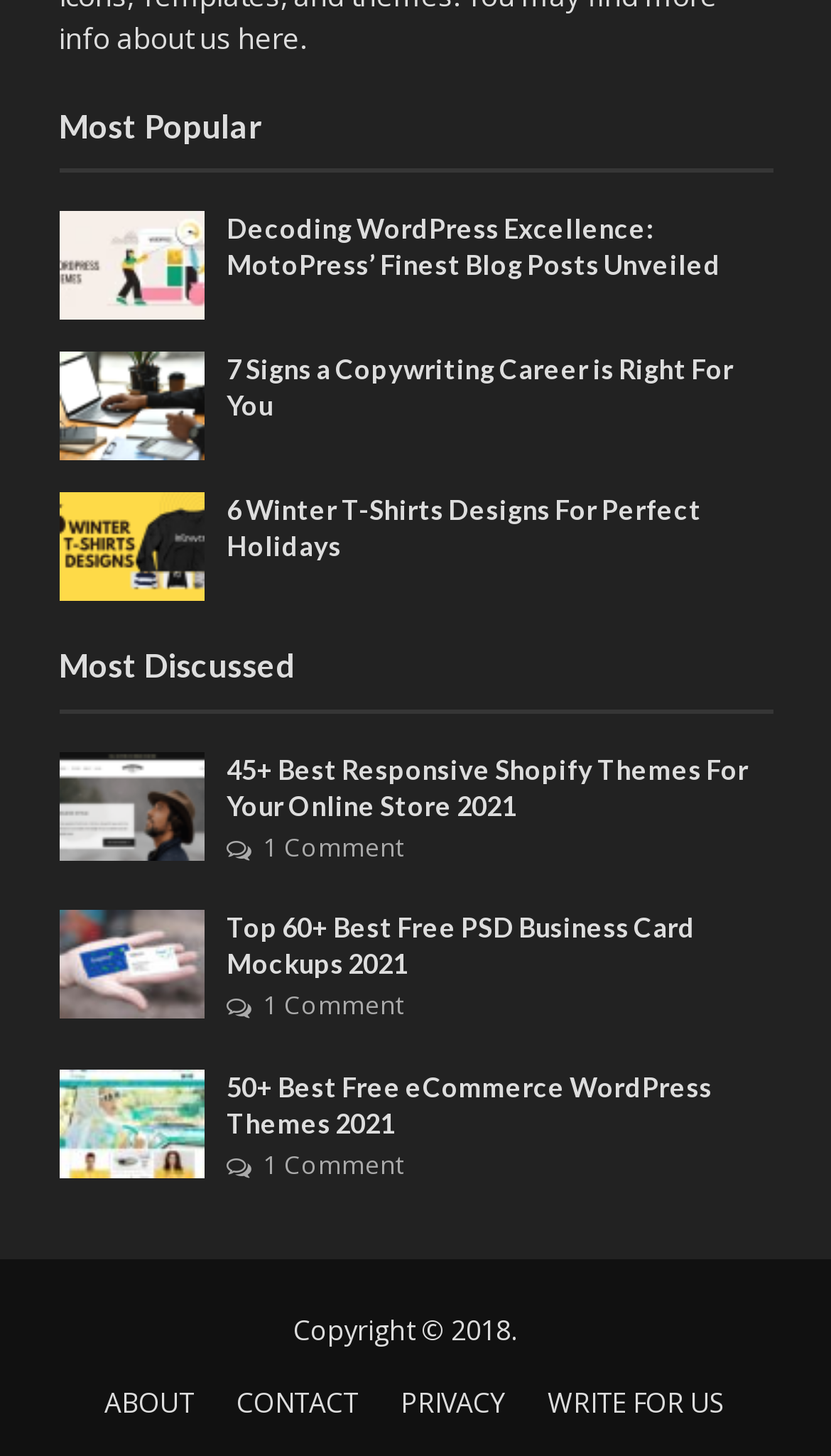Identify the bounding box coordinates for the element that needs to be clicked to fulfill this instruction: "read the article about 'Decoding WordPress Excellence'". Provide the coordinates in the format of four float numbers between 0 and 1: [left, top, right, bottom].

[0.272, 0.145, 0.929, 0.195]